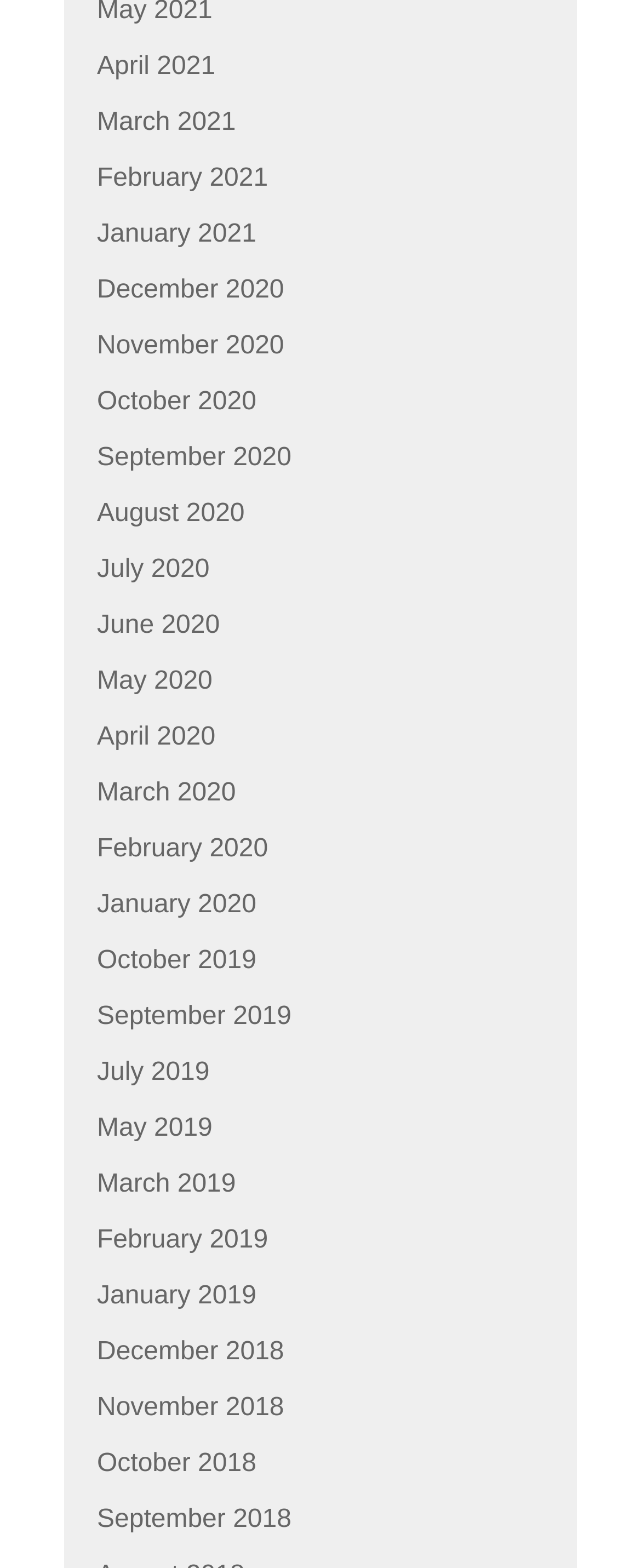Determine the coordinates of the bounding box for the clickable area needed to execute this instruction: "view April 2021".

[0.151, 0.033, 0.336, 0.051]